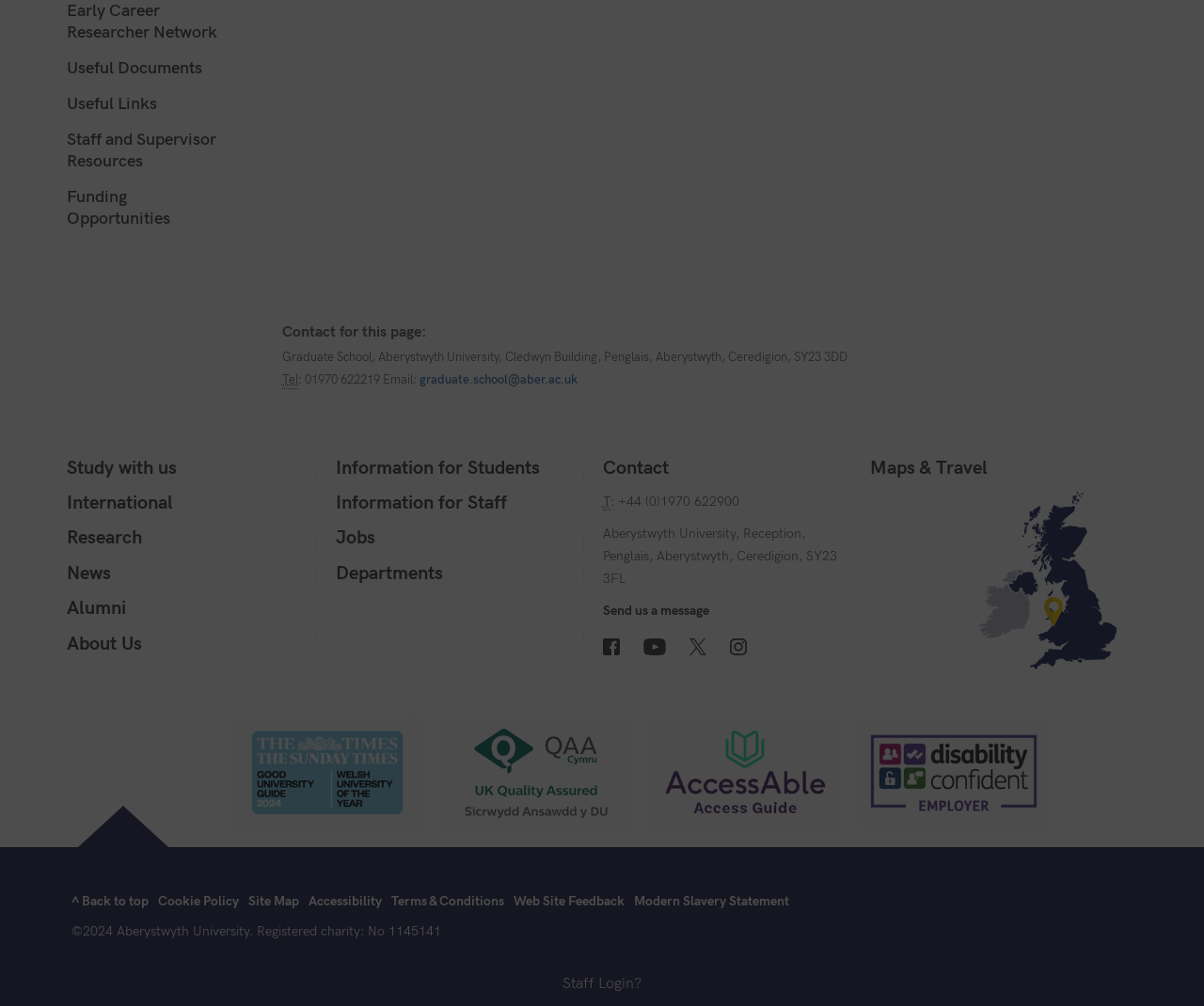Show the bounding box coordinates for the HTML element as described: "Useful Links".

[0.056, 0.084, 0.183, 0.12]